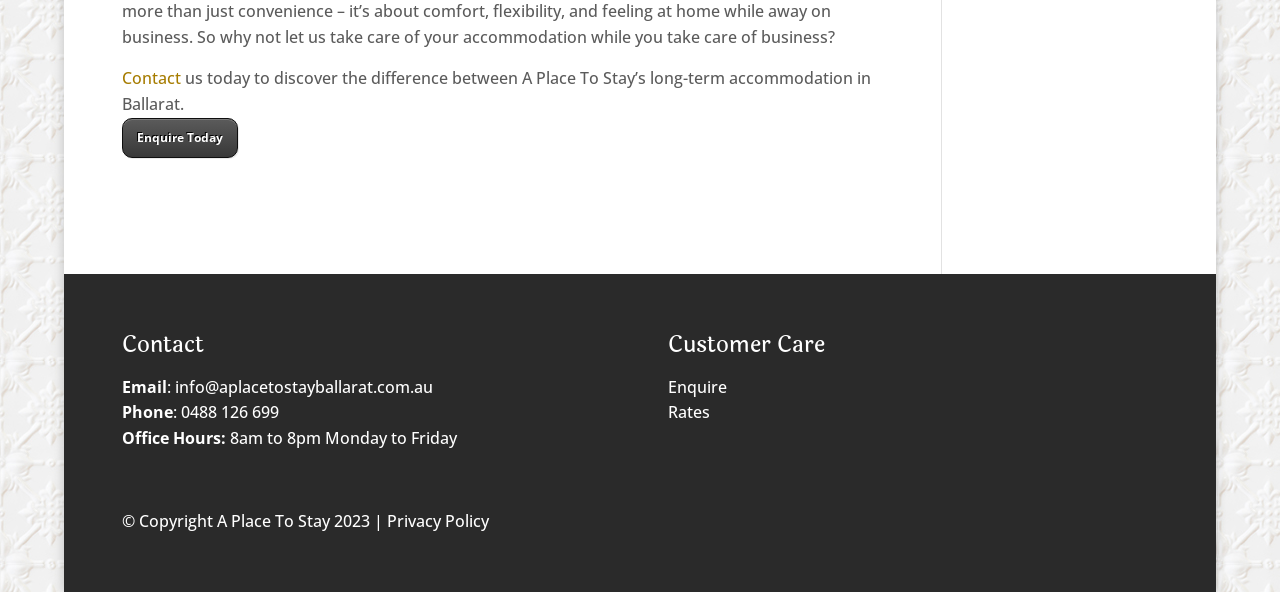Reply to the question with a single word or phrase:
What is the link to enquire about A Place To Stay?

Enquire Today